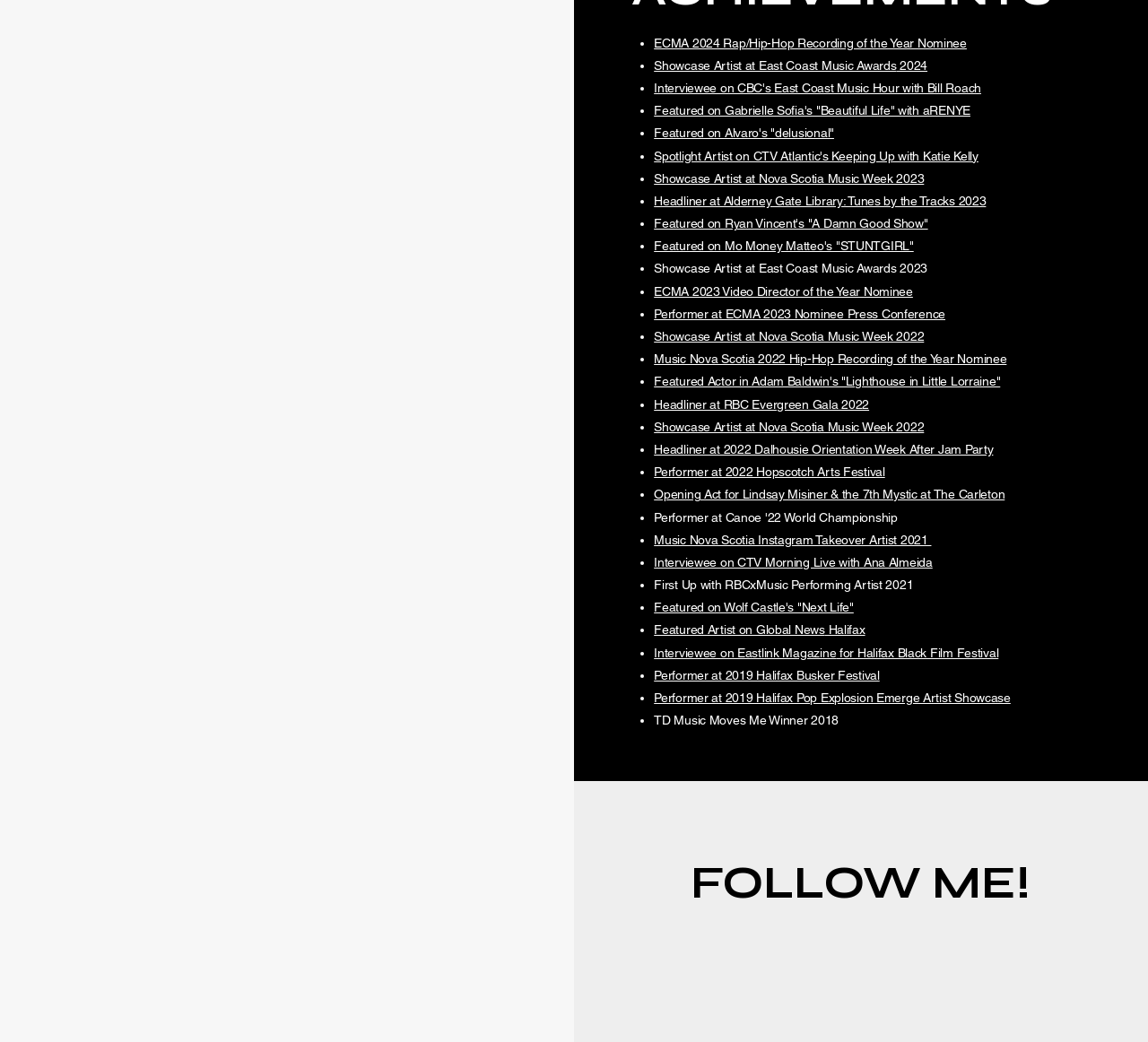What is the name of the festival where the performer was featured?
Please respond to the question with as much detail as possible.

I found this answer by looking at the link that says 'Performer at 2019 Halifax Busker Festival', which indicates that the performer was featured at this festival.